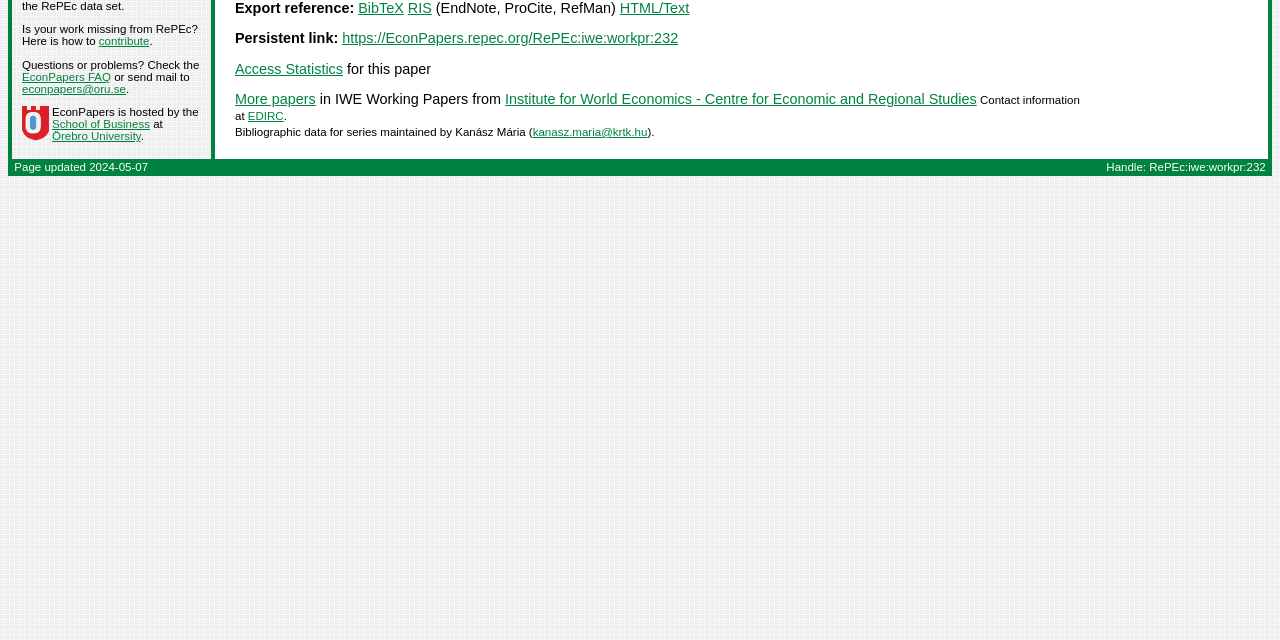Using the provided description School of Business, find the bounding box coordinates for the UI element. Provide the coordinates in (top-left x, top-left y, bottom-right x, bottom-right y) format, ensuring all values are between 0 and 1.

[0.041, 0.185, 0.117, 0.204]